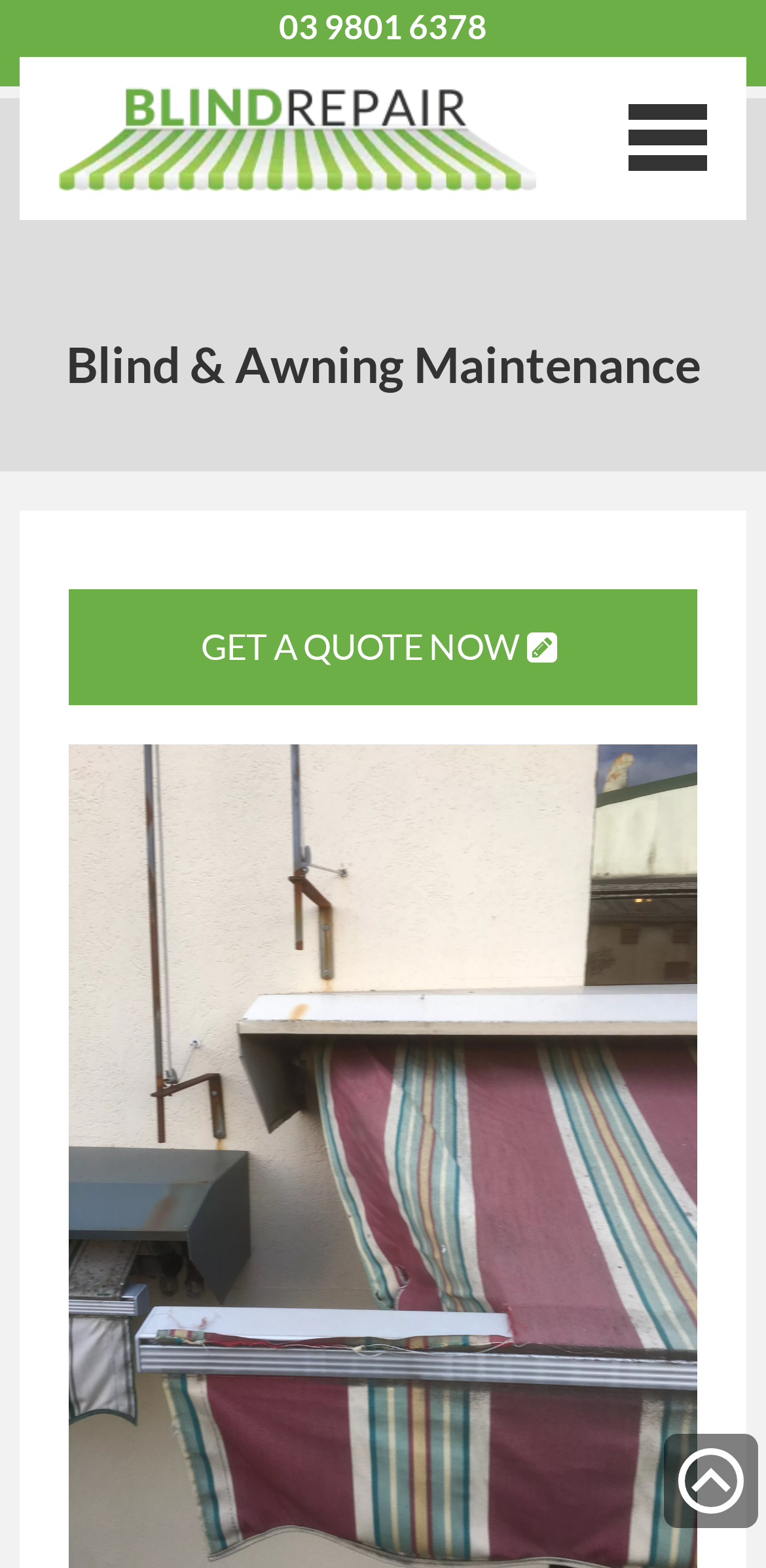Find the bounding box coordinates of the element I should click to carry out the following instruction: "Scroll to top".

[0.867, 0.915, 0.99, 0.975]